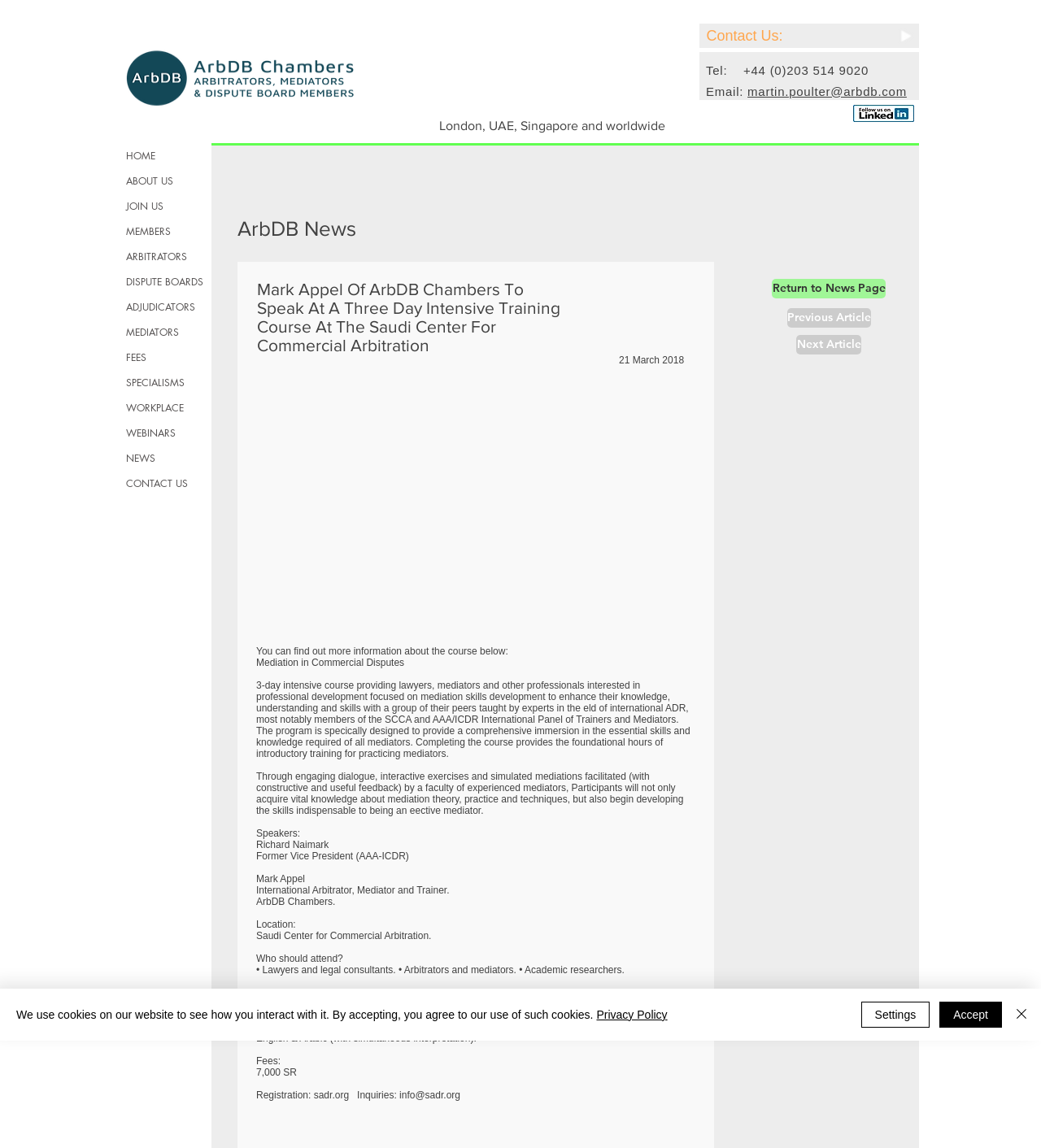Please identify the bounding box coordinates of the element on the webpage that should be clicked to follow this instruction: "Read the latest news". The bounding box coordinates should be given as four float numbers between 0 and 1, formatted as [left, top, right, bottom].

None